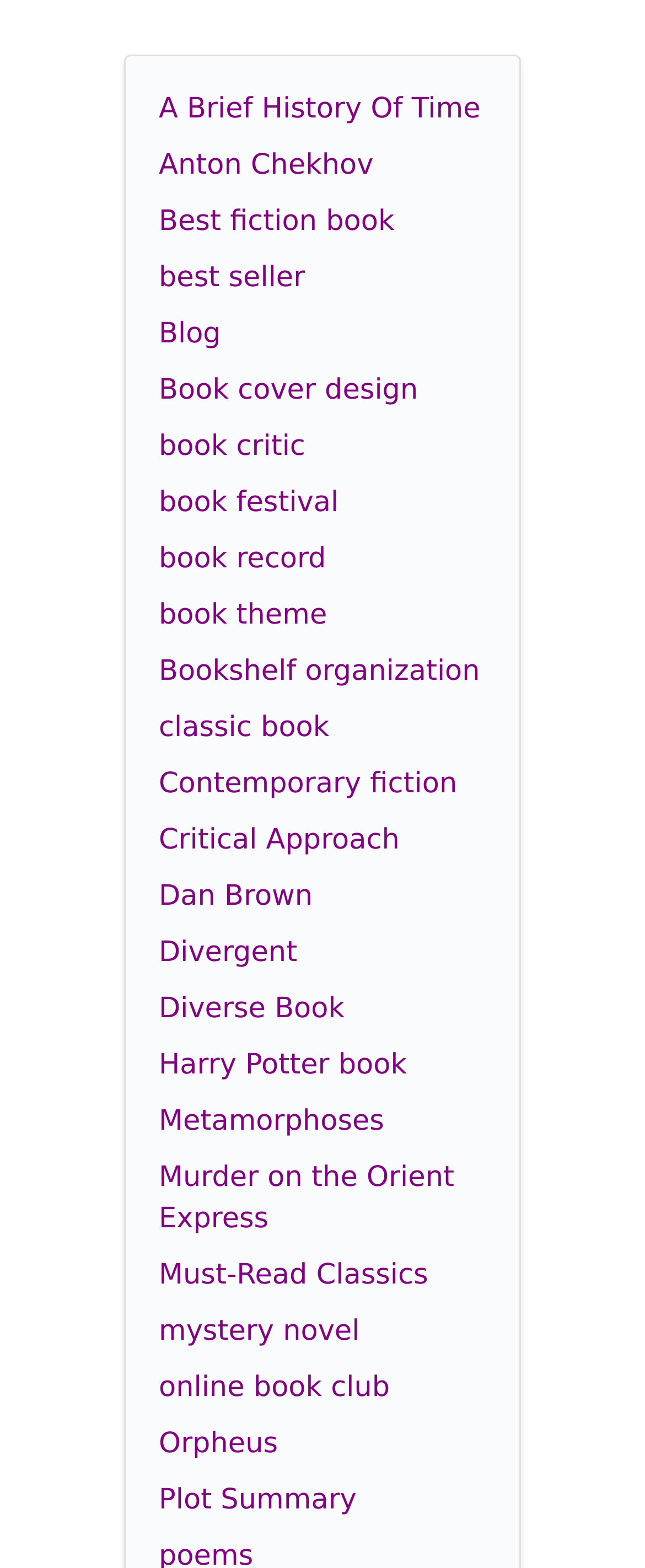Pinpoint the bounding box coordinates of the clickable area needed to execute the instruction: "Explore Horror movies". The coordinates should be specified as four float numbers between 0 and 1, i.e., [left, top, right, bottom].

None